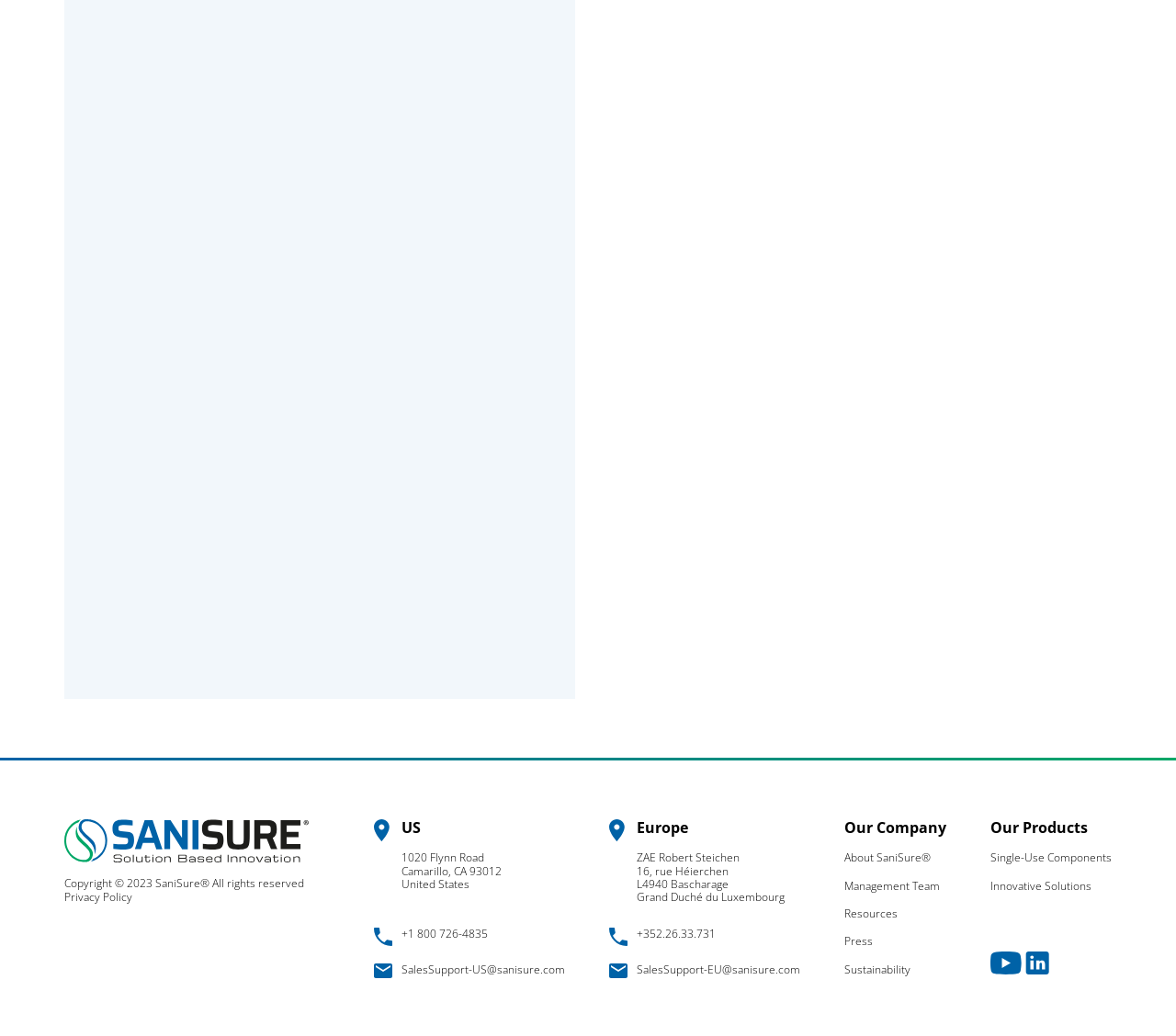Provide your answer in one word or a succinct phrase for the question: 
What is the phone number for the US region?

+1 800 726-4835